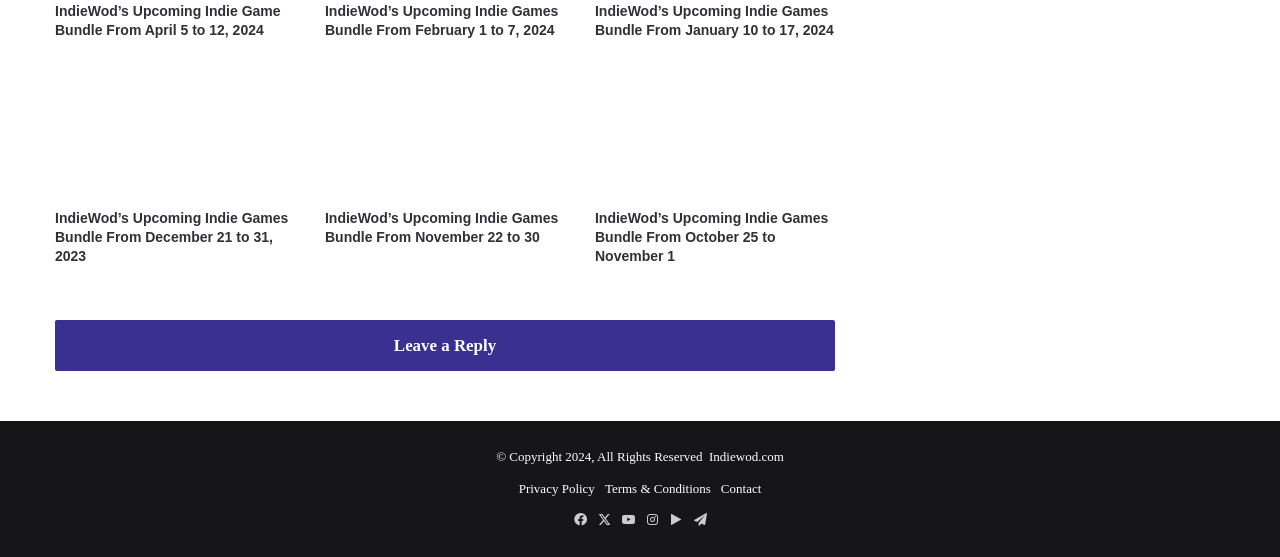Please identify the bounding box coordinates of the element I should click to complete this instruction: 'View IndieWod’s Upcoming Indie Game Bundle From April 5 to 12, 2024'. The coordinates should be given as four float numbers between 0 and 1, like this: [left, top, right, bottom].

[0.043, 0.006, 0.219, 0.068]